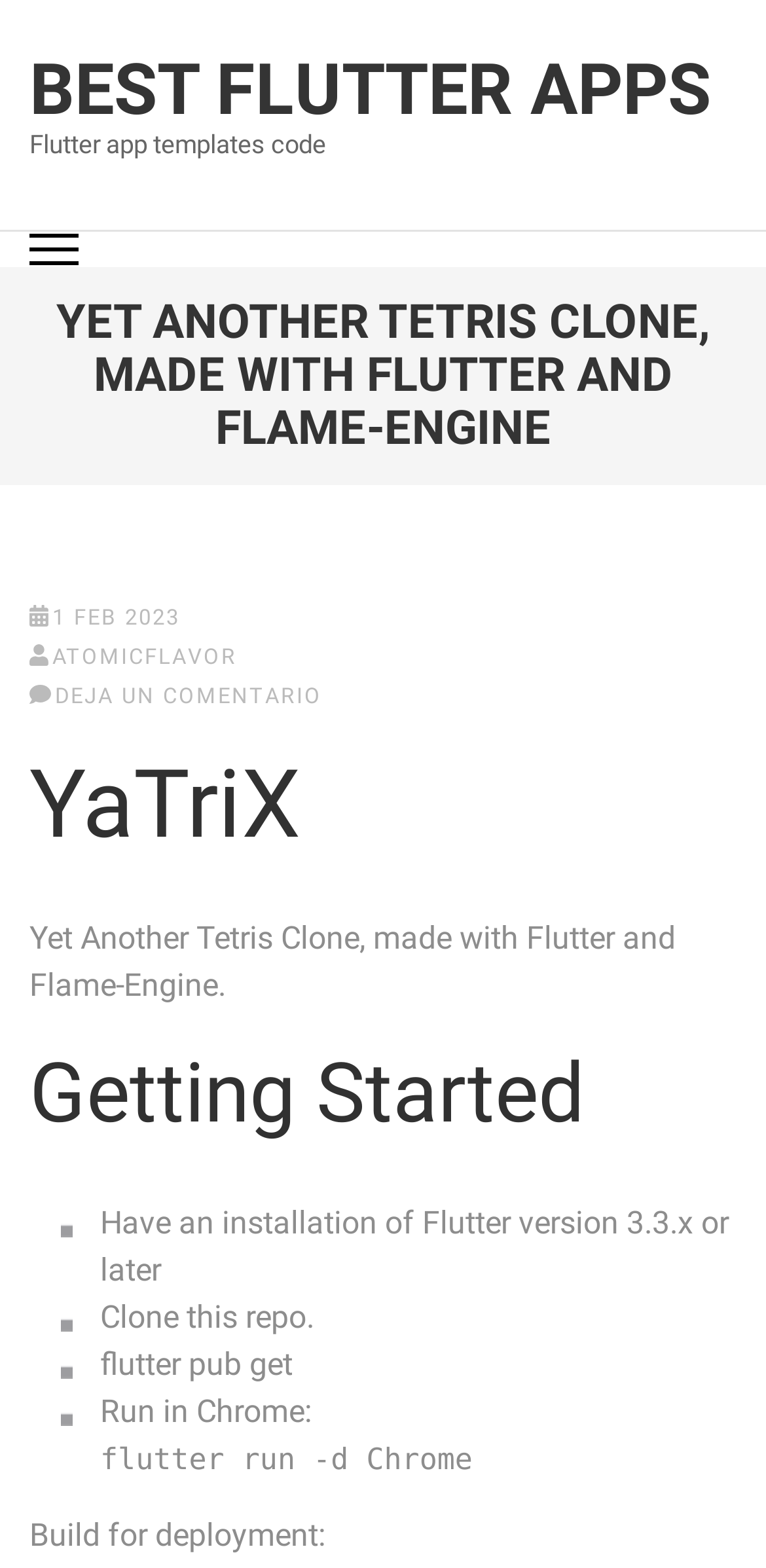Give a one-word or one-phrase response to the question:
What is the required Flutter version?

3.3.x or later